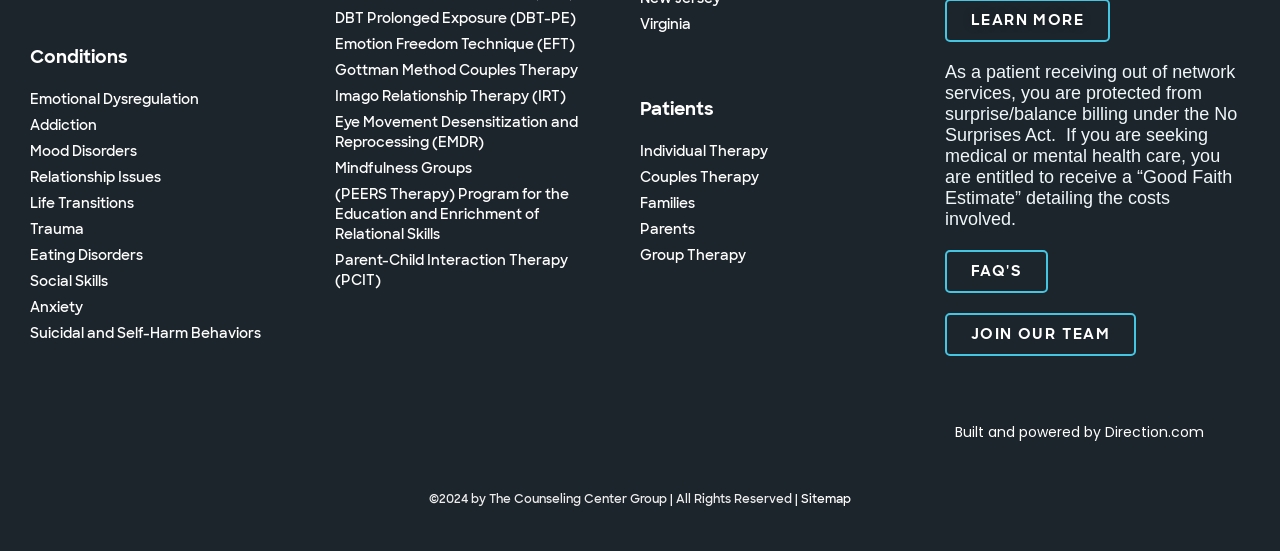What is the state mentioned on the webpage?
Answer with a single word or short phrase according to what you see in the image.

Virginia